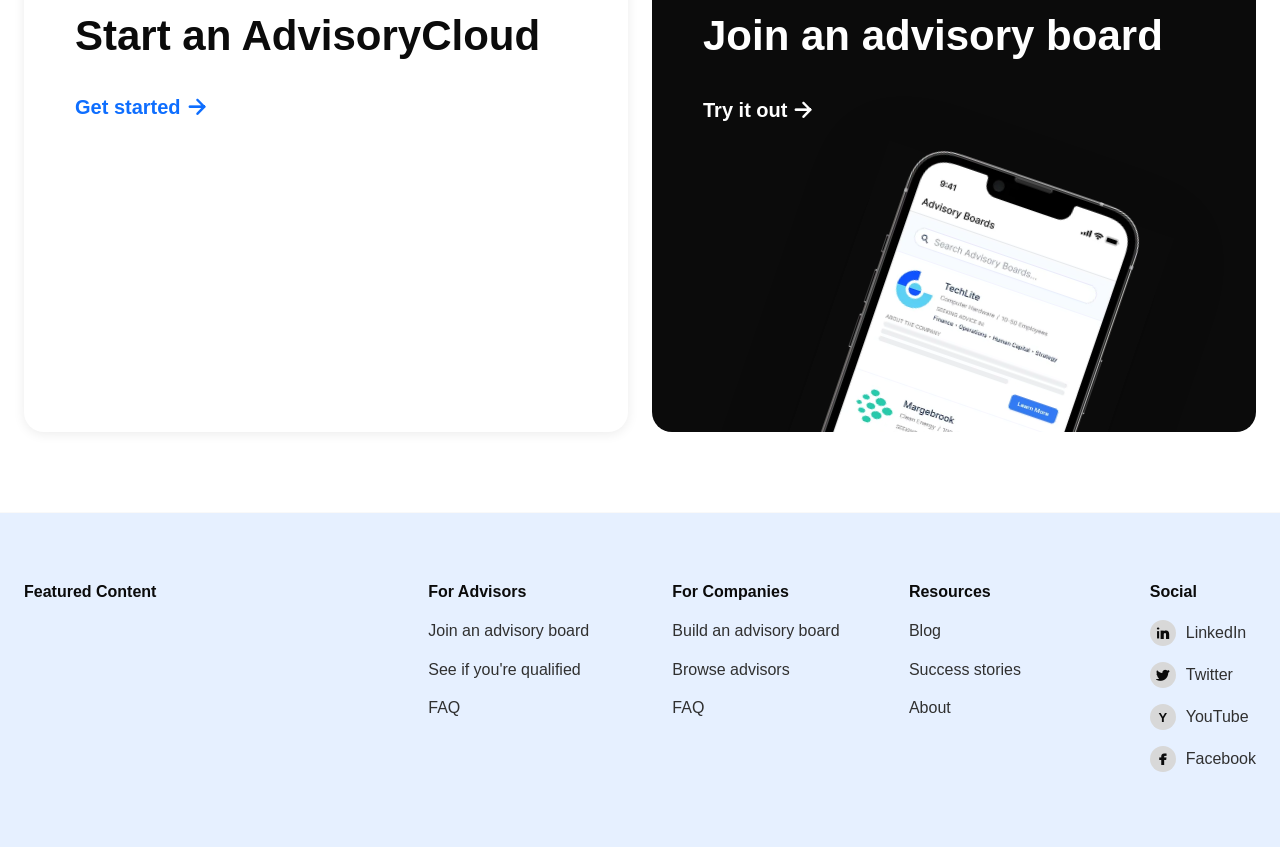Based on the image, give a detailed response to the question: What is the last social media platform listed?

By examining the social media links at the bottom of the webpage, it can be seen that the last social media platform listed is Facebook, represented by the link ' Facebook'.